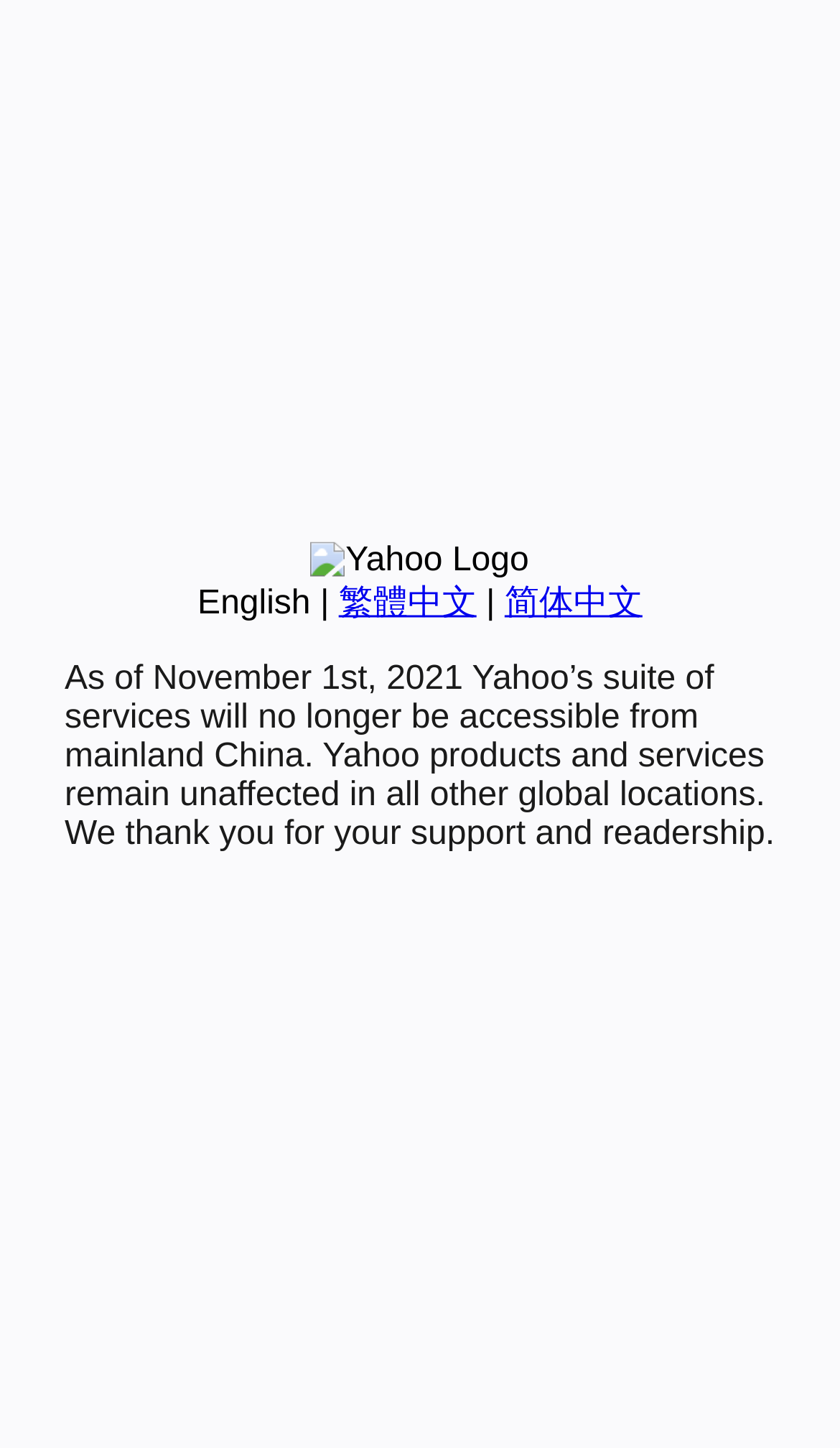Identify and provide the bounding box for the element described by: "English".

[0.235, 0.404, 0.37, 0.429]